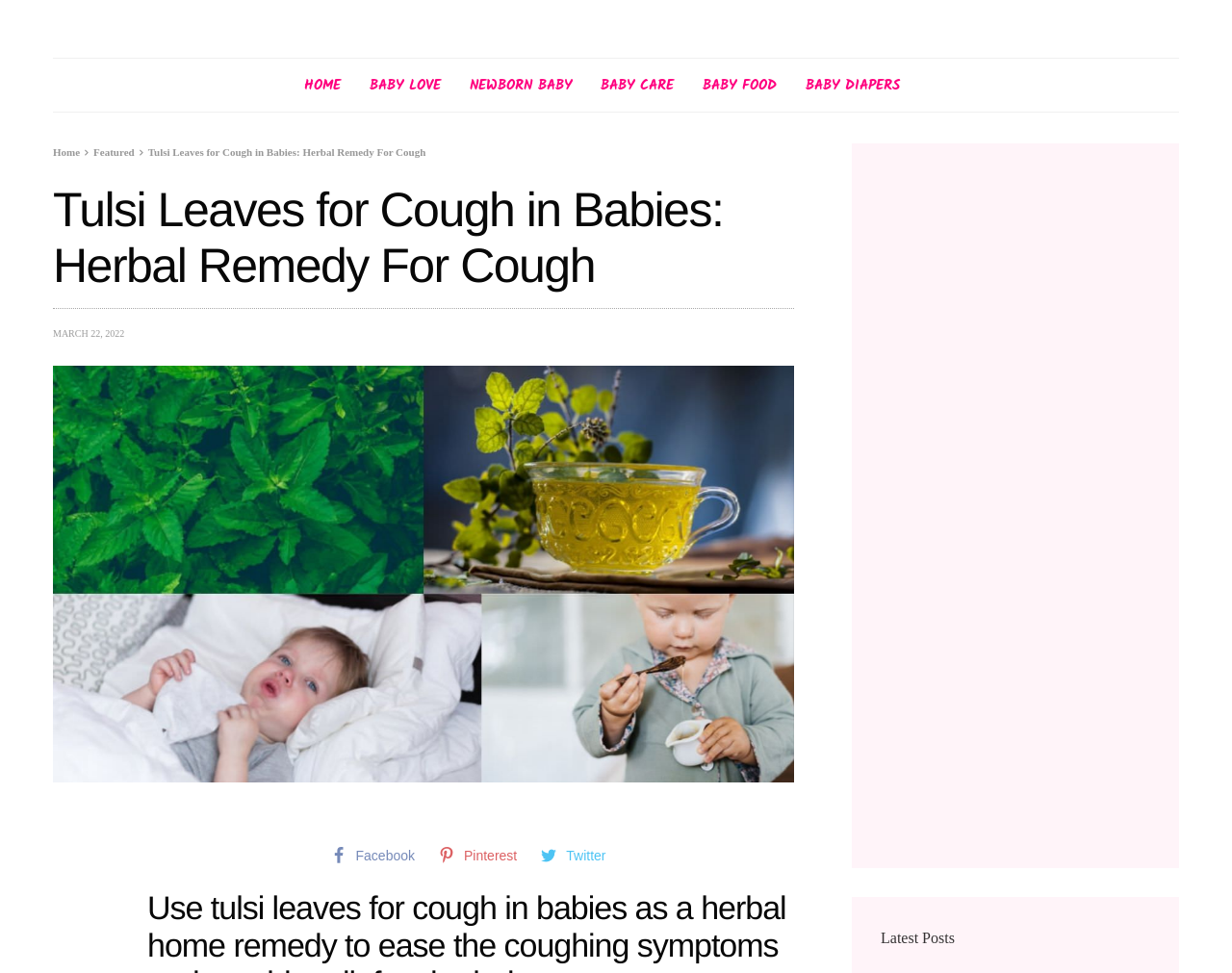Please mark the clickable region by giving the bounding box coordinates needed to complete this instruction: "click HOME".

[0.246, 0.134, 0.276, 0.158]